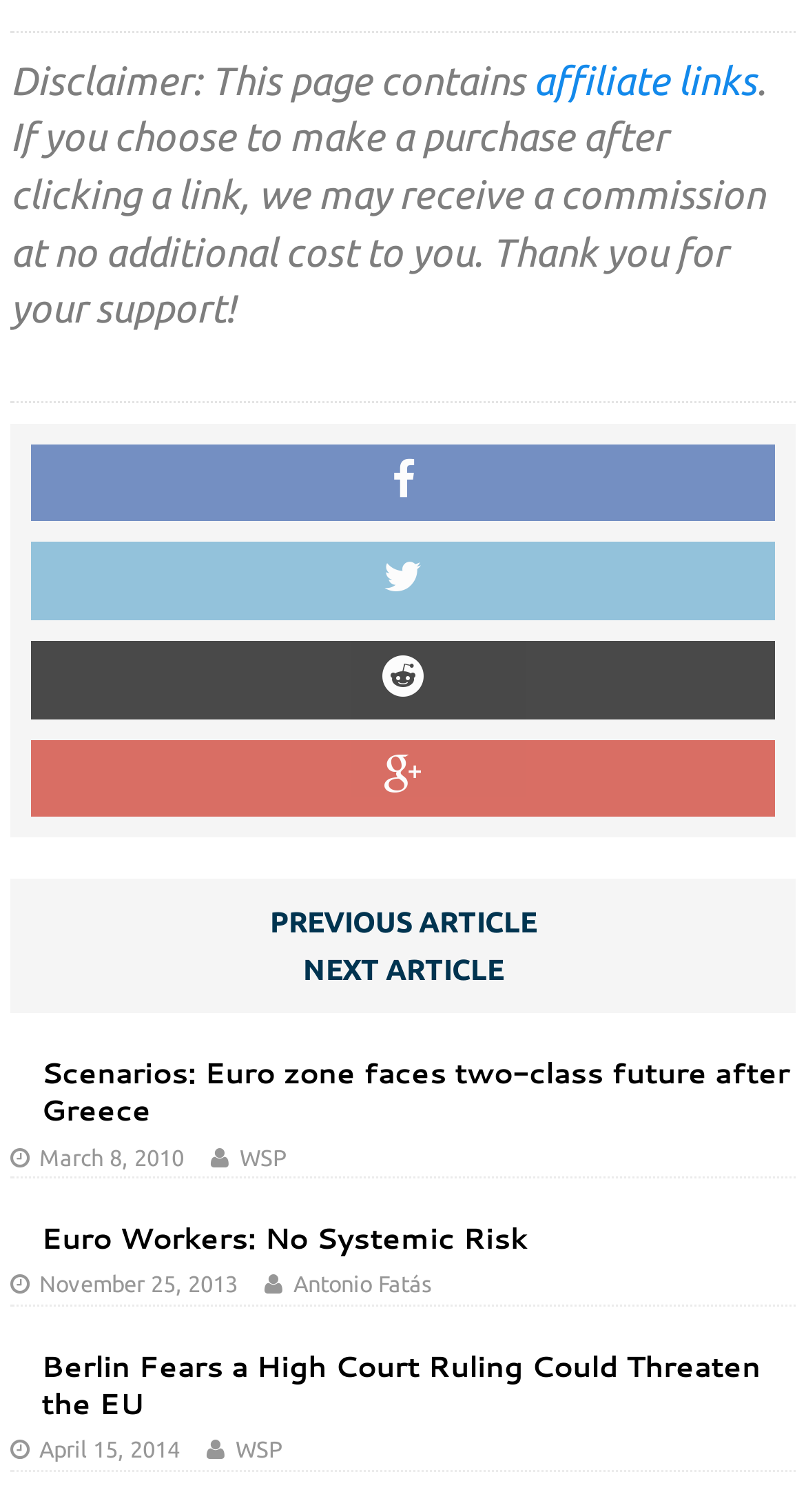Can you pinpoint the bounding box coordinates for the clickable element required for this instruction: "Read the article 'Scenarios: Euro zone faces two-class future after Greece'"? The coordinates should be four float numbers between 0 and 1, i.e., [left, top, right, bottom].

[0.051, 0.696, 0.979, 0.748]